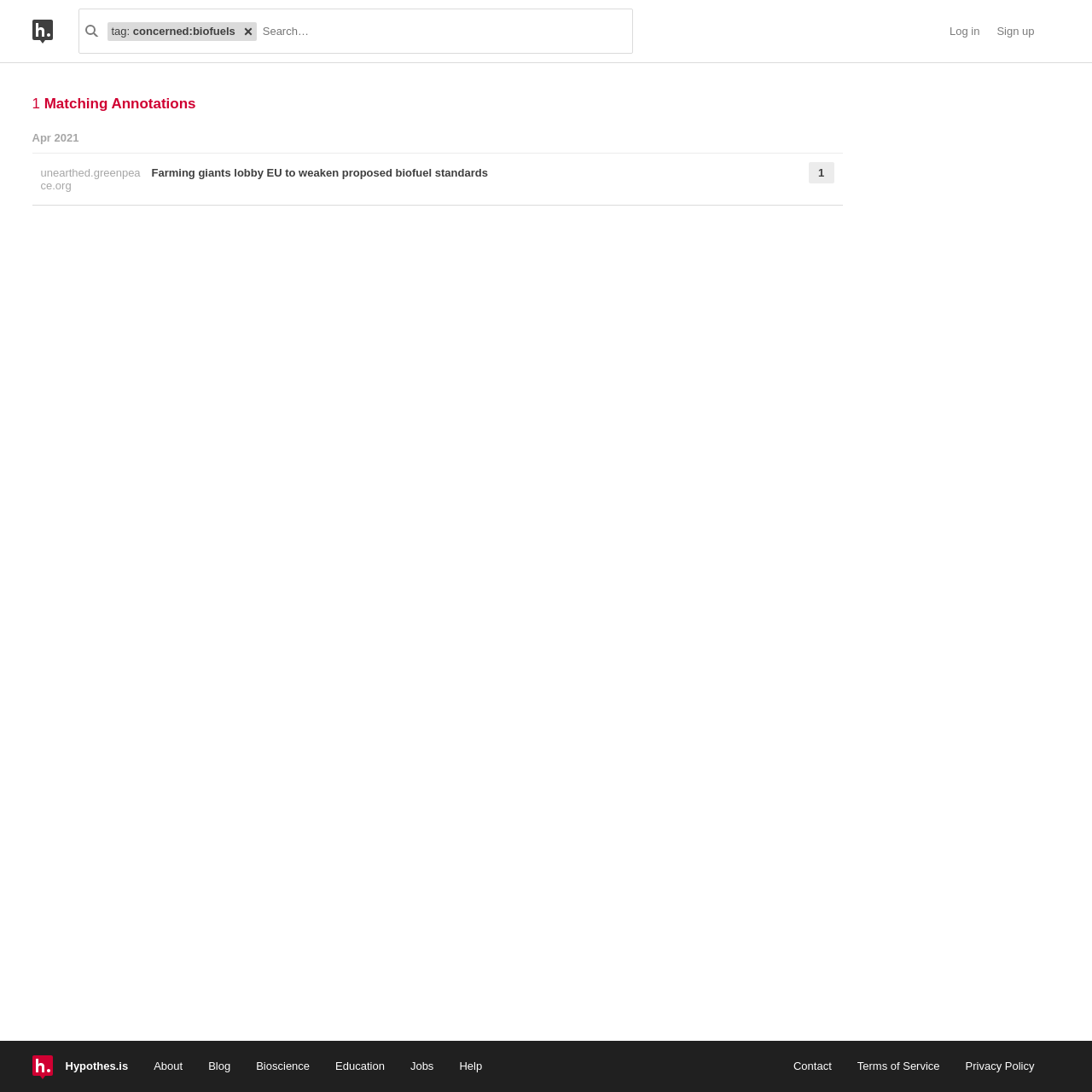Determine the coordinates of the bounding box for the clickable area needed to execute this instruction: "Log in".

[0.87, 0.021, 0.897, 0.036]